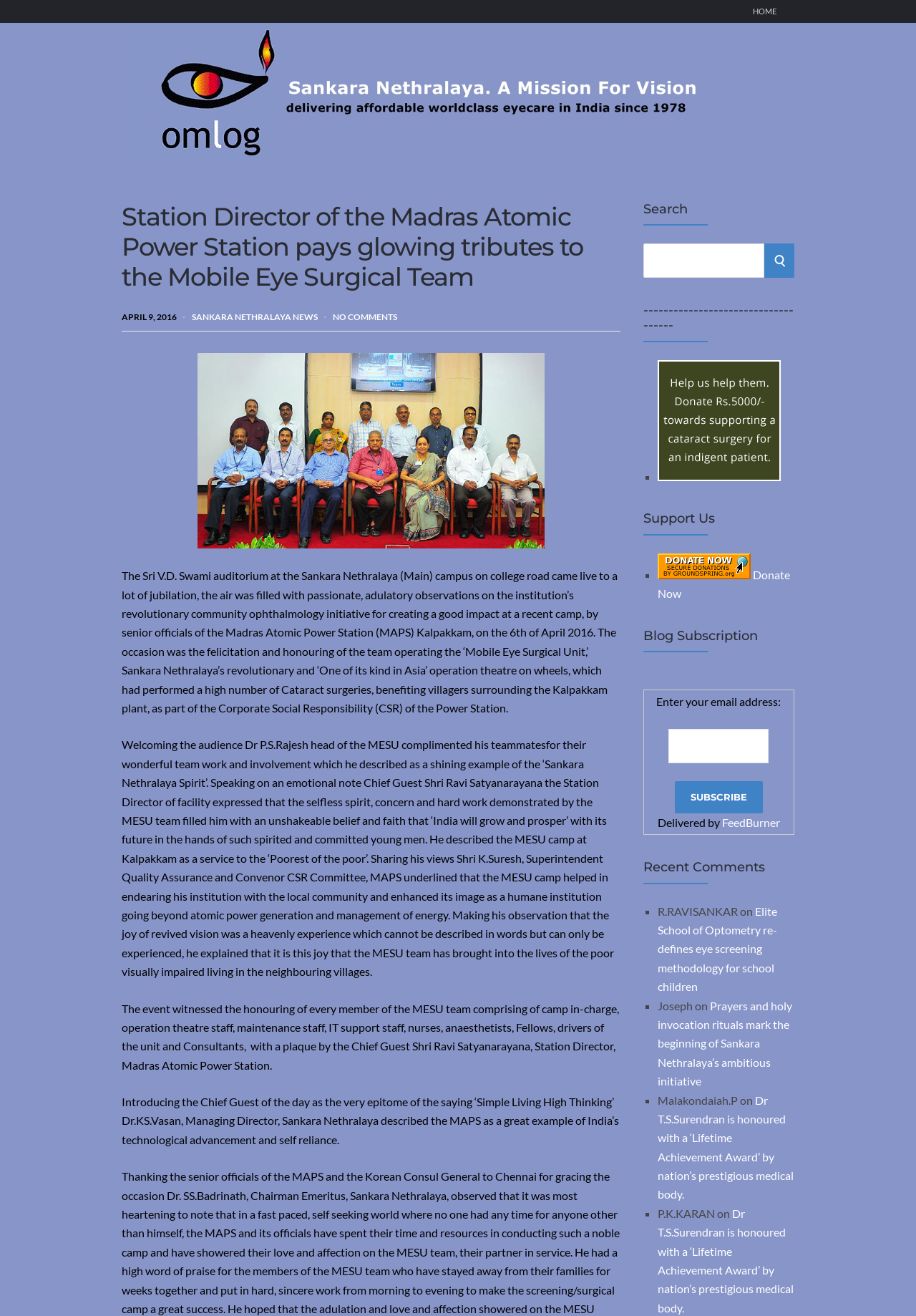Please respond to the question using a single word or phrase:
Who is the Station Director of the Madras Atomic Power Station?

Shri Ravi Satyanarayana